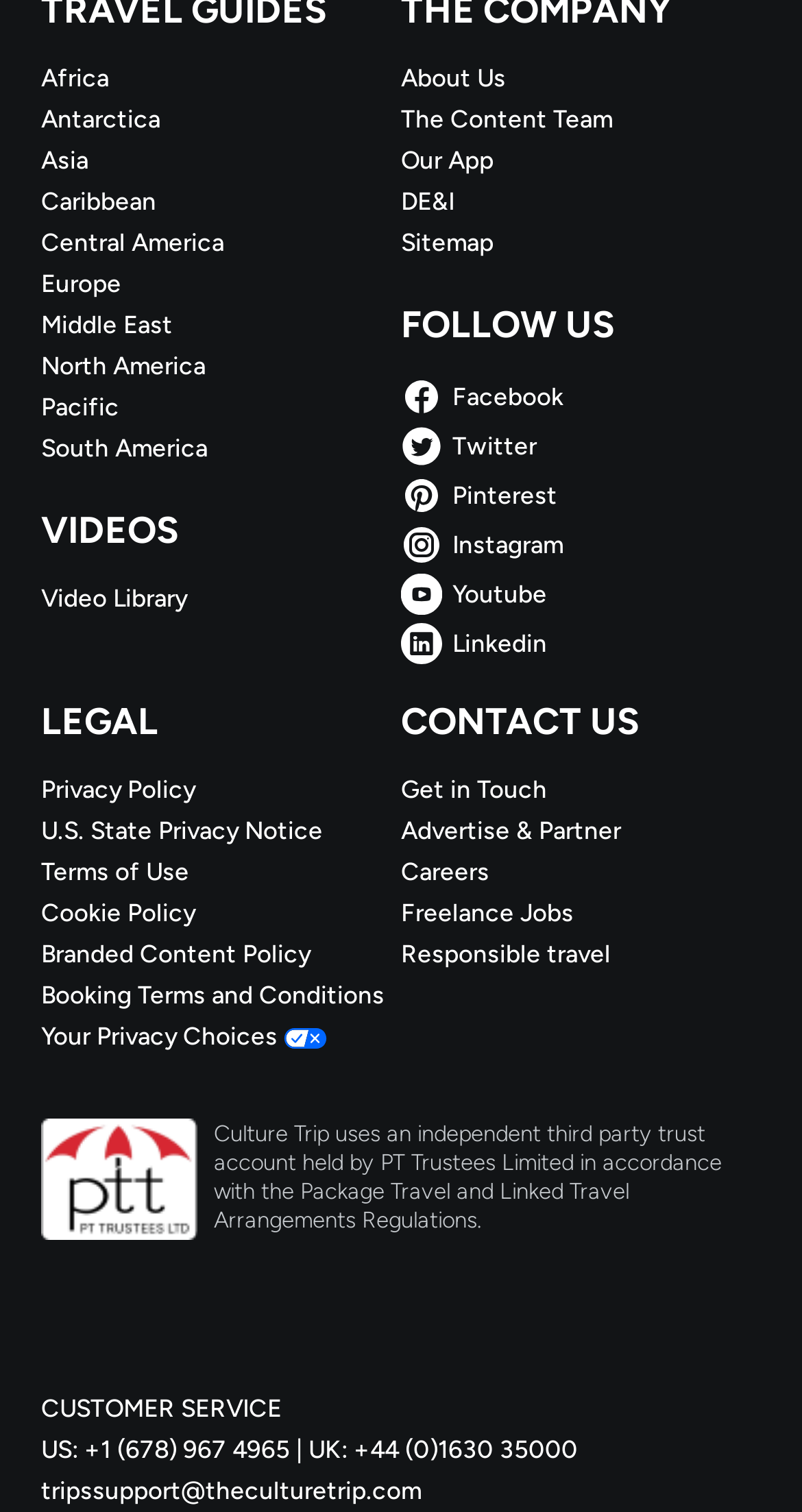What continents are listed on the webpage?
Give a single word or phrase as your answer by examining the image.

8 continents